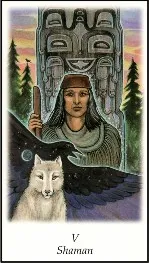What is the name of the tarot deck featured in the image?
Please provide a single word or phrase as your answer based on the image.

Vision Quest Tarot